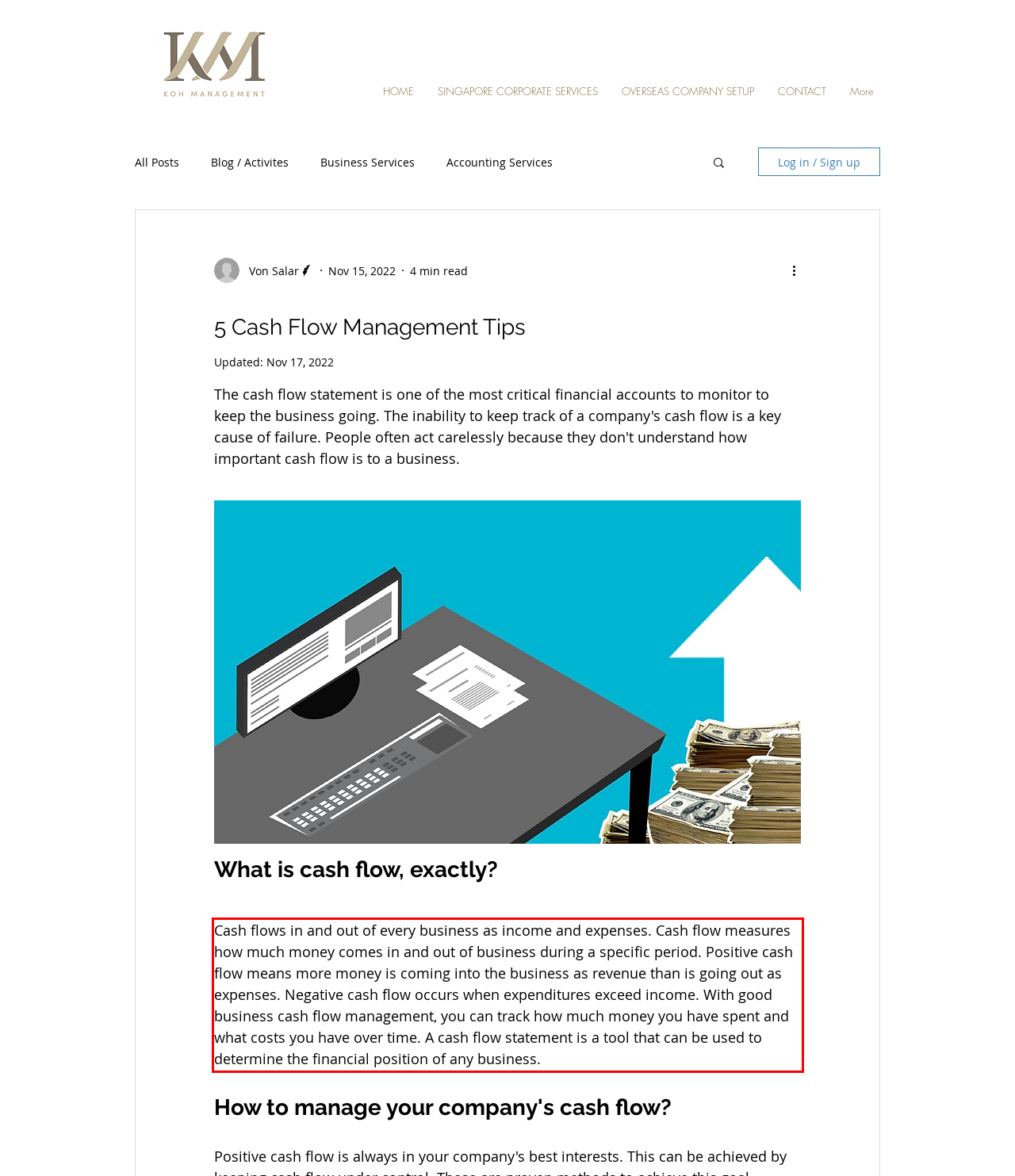Given a screenshot of a webpage with a red bounding box, extract the text content from the UI element inside the red bounding box.

Cash flows in and out of every business as income and expenses. Cash flow measures how much money comes in and out of business during a specific period. Positive cash flow means more money is coming into the business as revenue than is going out as expenses. Negative cash flow occurs when expenditures exceed income. With good business cash flow management, you can track how much money you have spent and what costs you have over time. A cash flow statement is a tool that can be used to determine the financial position of any business.